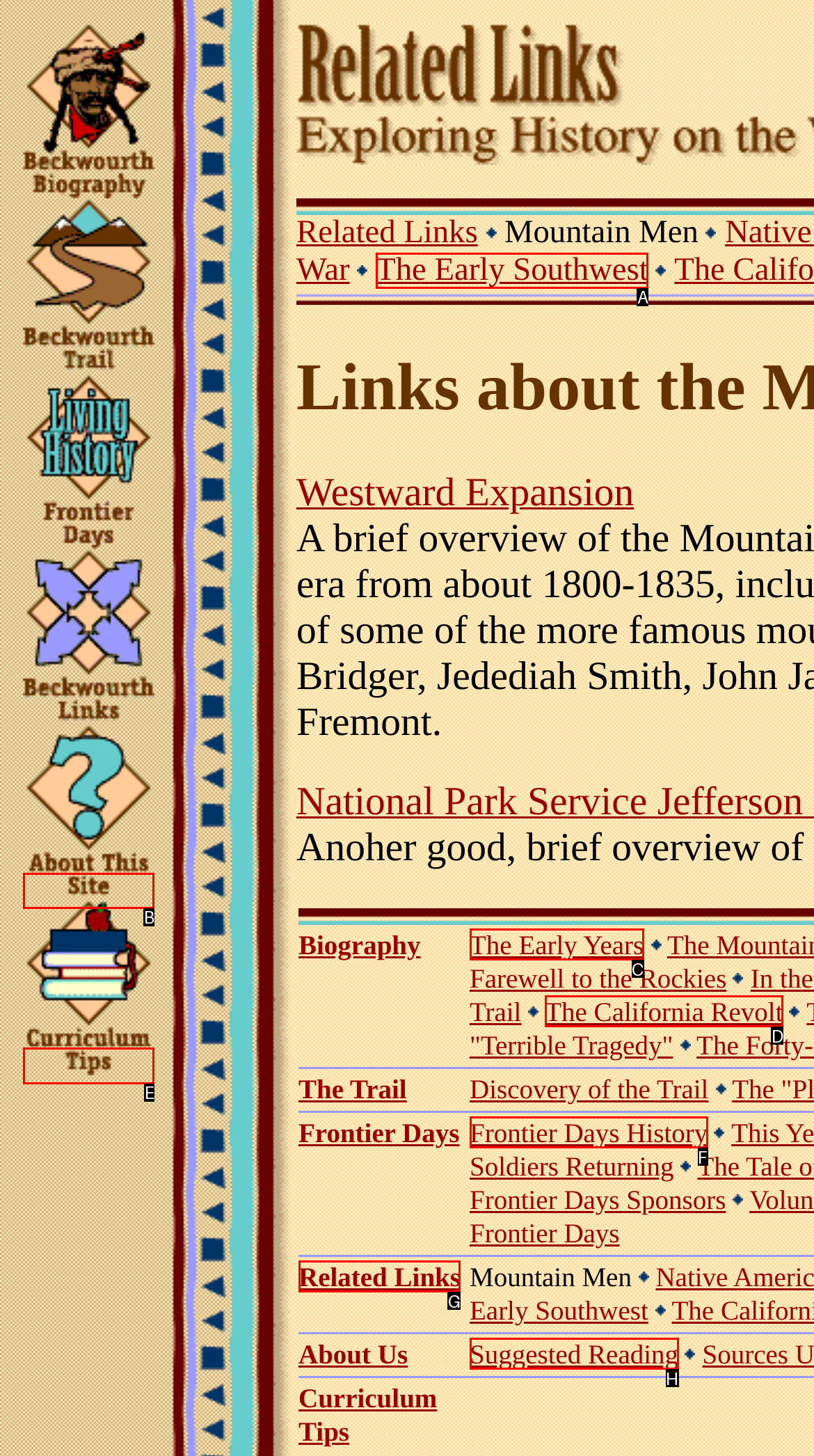Select the letter of the UI element that best matches: The California Revolt
Answer with the letter of the correct option directly.

D